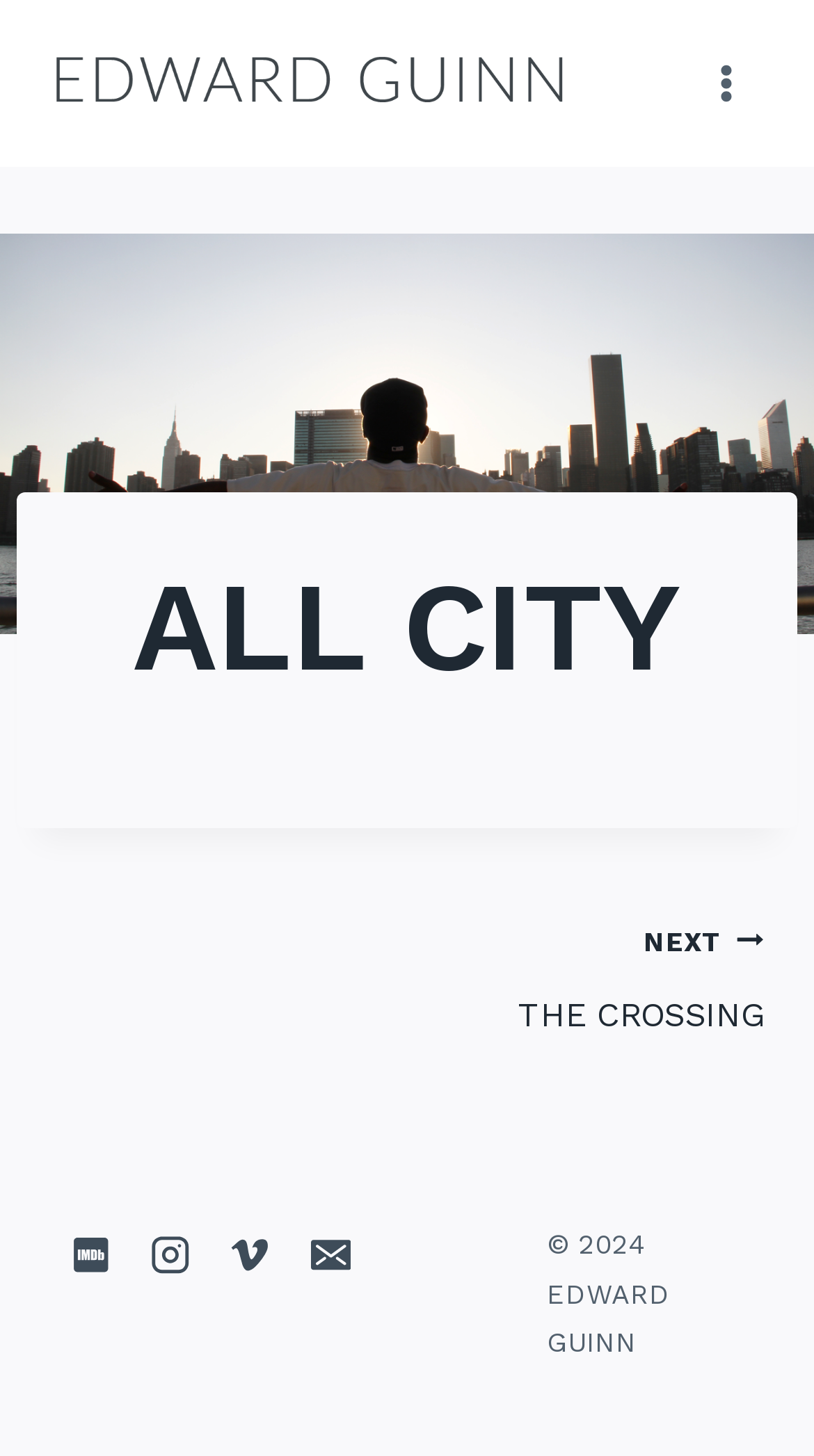Offer a comprehensive description of the webpage’s content and structure.

The webpage is a personal website for Edward Guinn, a cinematographer. At the top left, there is a link and an image with the text "EDWARD GUINN | CINEMATOGRAPHER". Next to it, on the top right, is a button to open a menu. 

Below the top section, there is a main content area that occupies most of the page. Within this area, there is an article section that takes up about two-thirds of the page. The article section has a header with the title "ALL CITY" in a prominent font.

On the right side of the article section, there is a post navigation section with a heading "Post navigation" and a link to "NEXT THE CROSSING". 

At the bottom of the page, there are four links to social media and email, each accompanied by an icon: IMDB, Instagram, Vimeo, and Email. These links are aligned horizontally and take up about a quarter of the page width.

Finally, at the very bottom of the page, there is a copyright notice "© 2024 EDWARD GUINN".